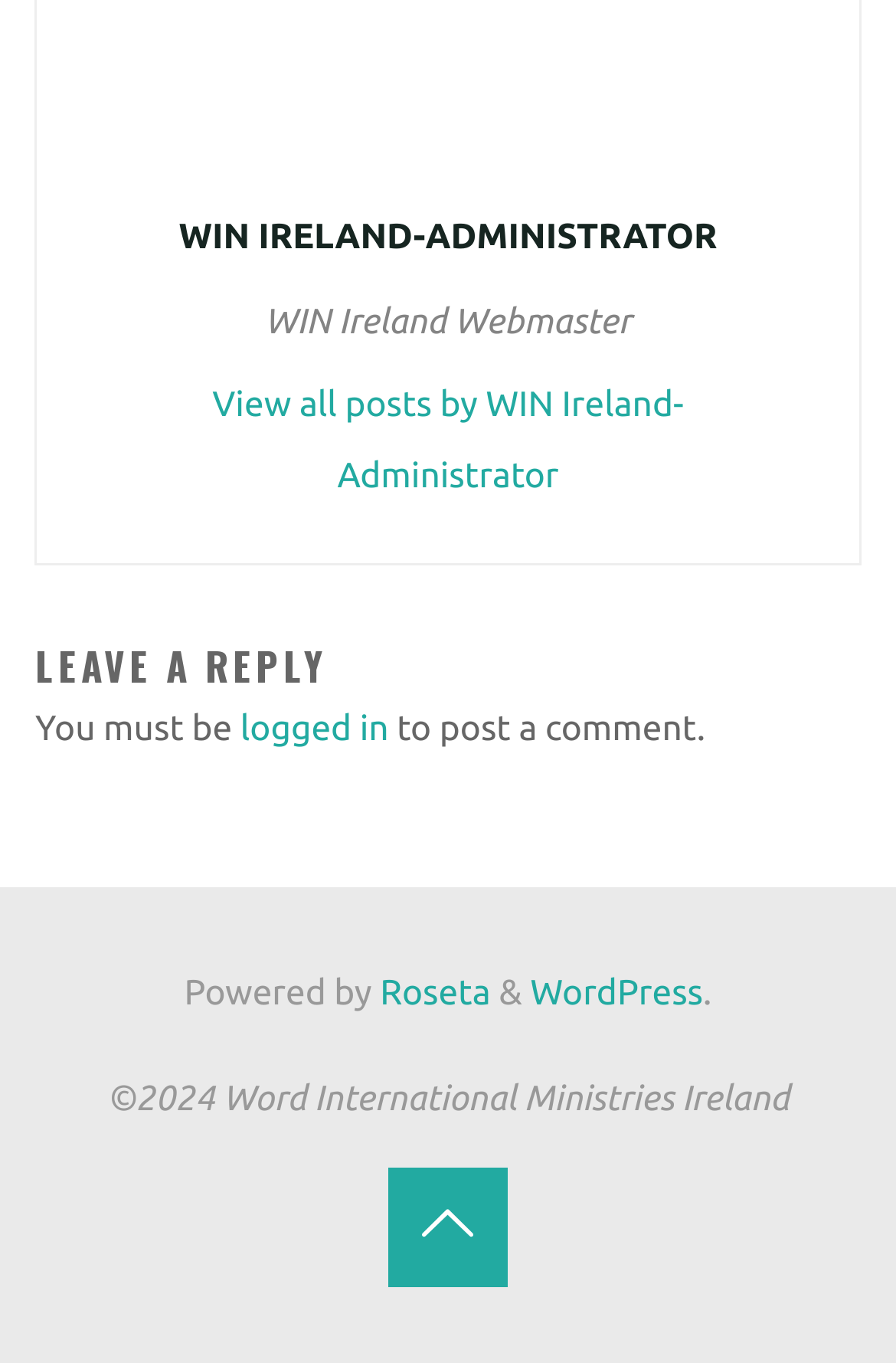Using the information in the image, could you please answer the following question in detail:
What is the copyright year of the website?

The answer can be found by looking at the StaticText element with the text '©2024 Word International Ministries Ireland' which is located at the bottom of the page, indicating that the website's copyright year is 2024.